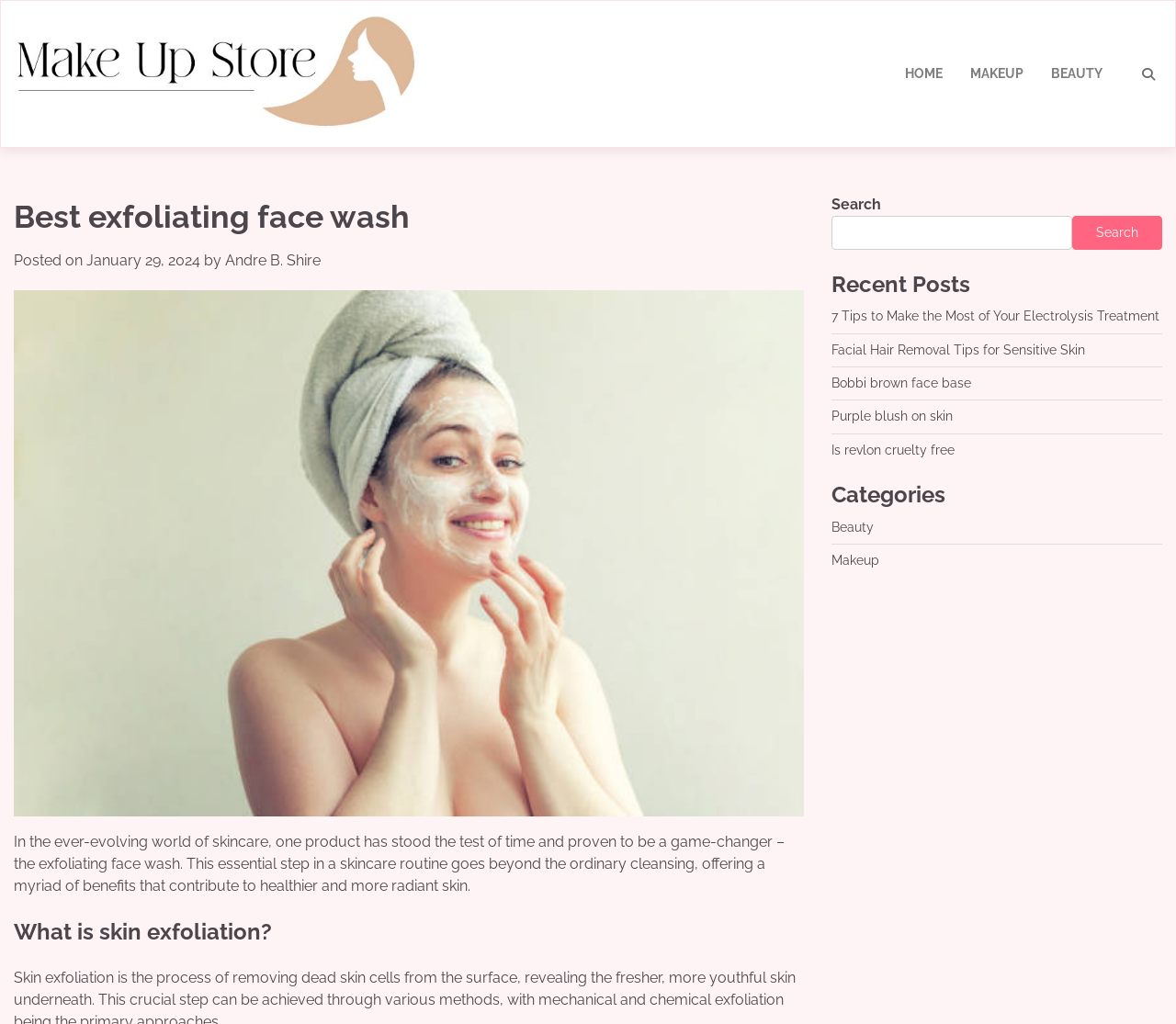Please locate the clickable area by providing the bounding box coordinates to follow this instruction: "Click on the 'MAKEUP' link".

[0.813, 0.049, 0.882, 0.095]